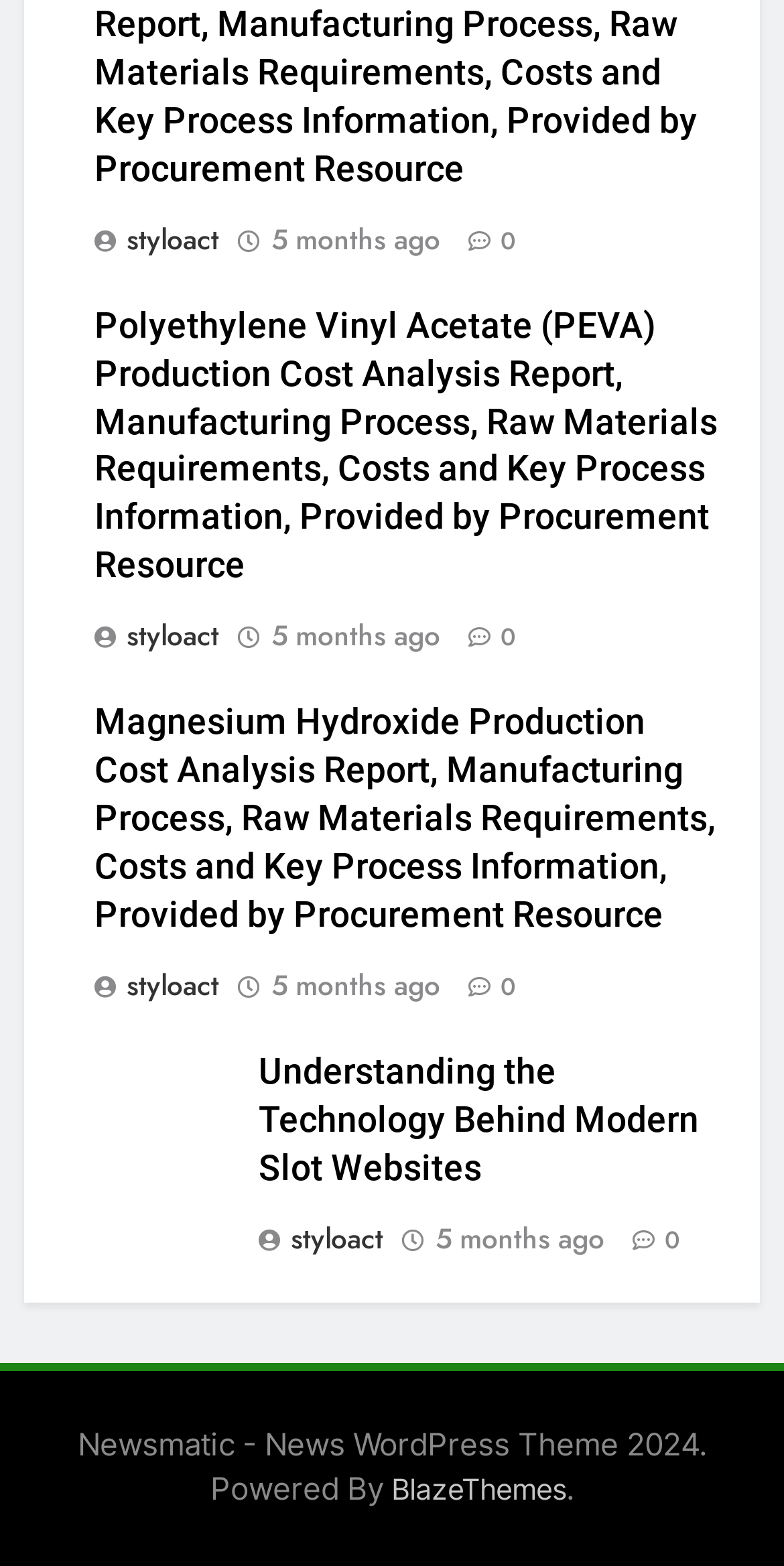From the element description 0, predict the bounding box coordinates of the UI element. The coordinates must be specified in the format (top-left x, top-left y, bottom-right x, bottom-right y) and should be within the 0 to 1 range.

[0.781, 0.777, 0.868, 0.802]